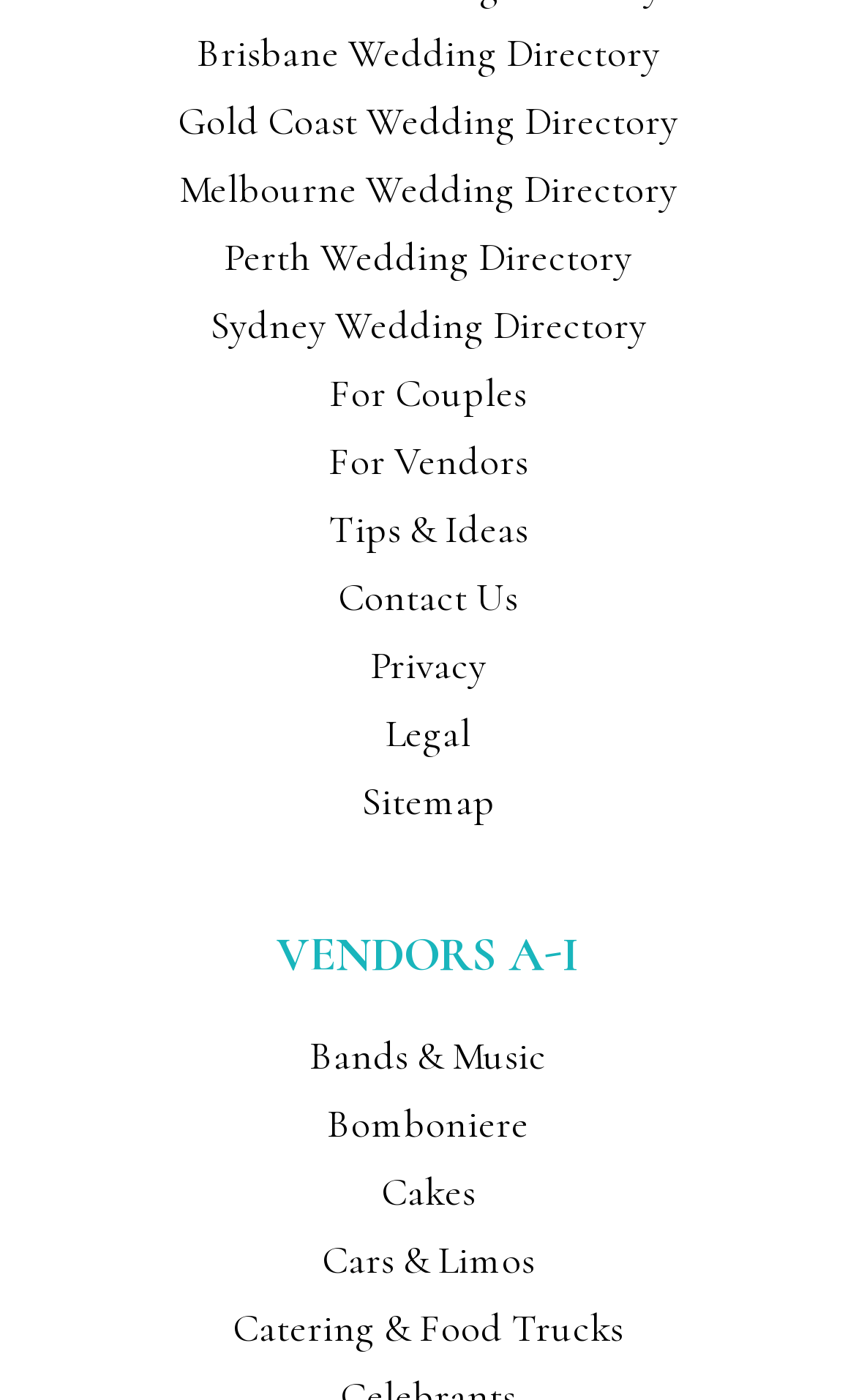Can you find the bounding box coordinates for the element to click on to achieve the instruction: "Read the privacy policy"?

[0.432, 0.457, 0.568, 0.492]